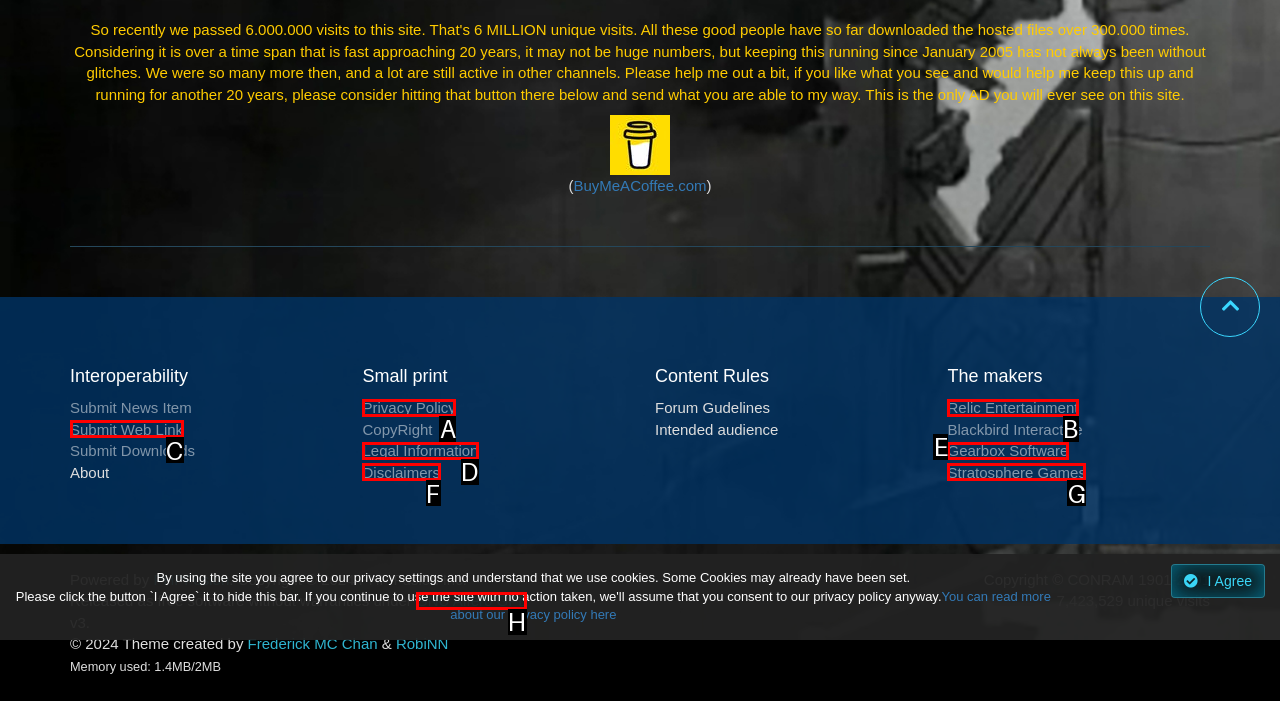Match the description to the correct option: Relic Entertainment
Provide the letter of the matching option directly.

B